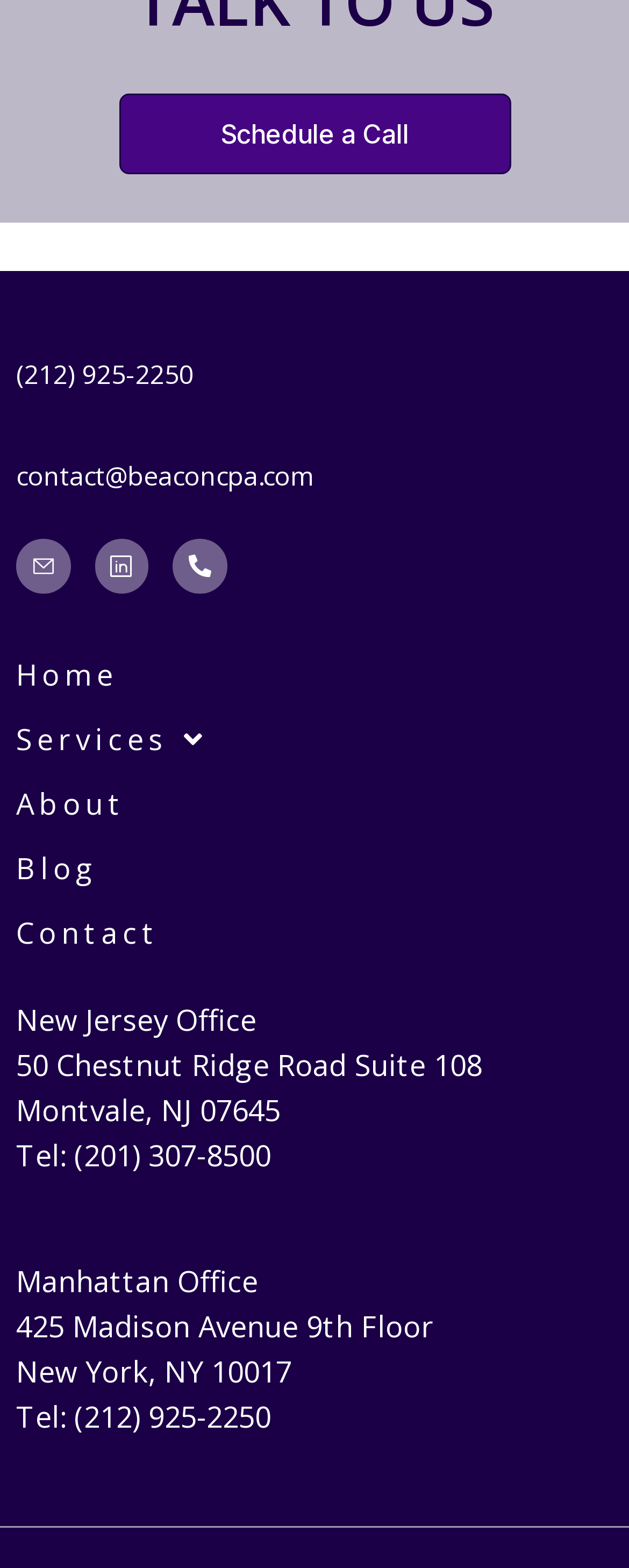Answer this question in one word or a short phrase: How can I schedule a call with the company?

Click on 'Schedule a Call'